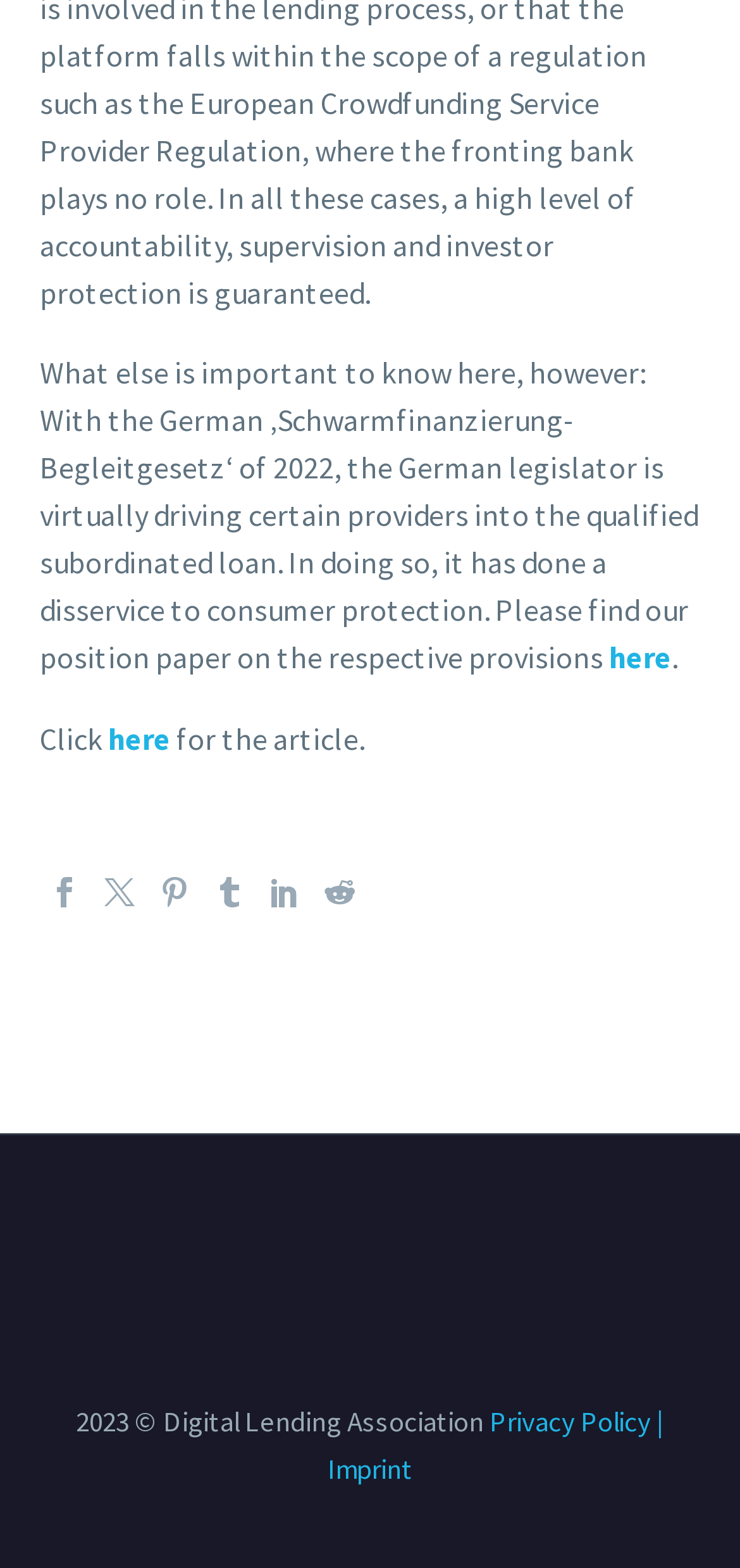Provide the bounding box coordinates of the HTML element described by the text: "title="Facebook"".

[0.067, 0.559, 0.108, 0.578]